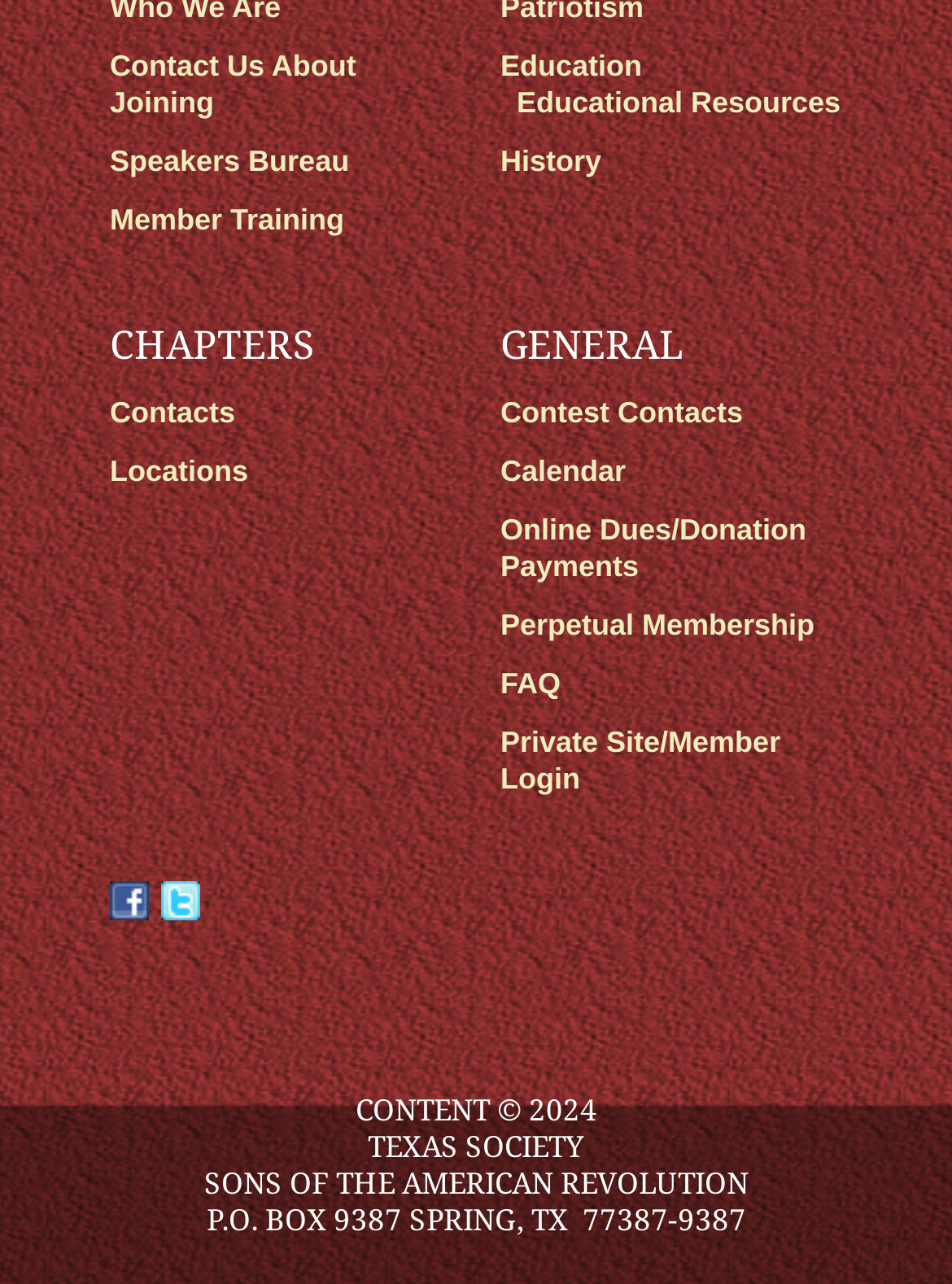Please provide the bounding box coordinates in the format (top-left x, top-left y, bottom-right x, bottom-right y). Remember, all values are floating point numbers between 0 and 1. What is the bounding box coordinate of the region described as: FAQ

[0.526, 0.52, 0.589, 0.546]